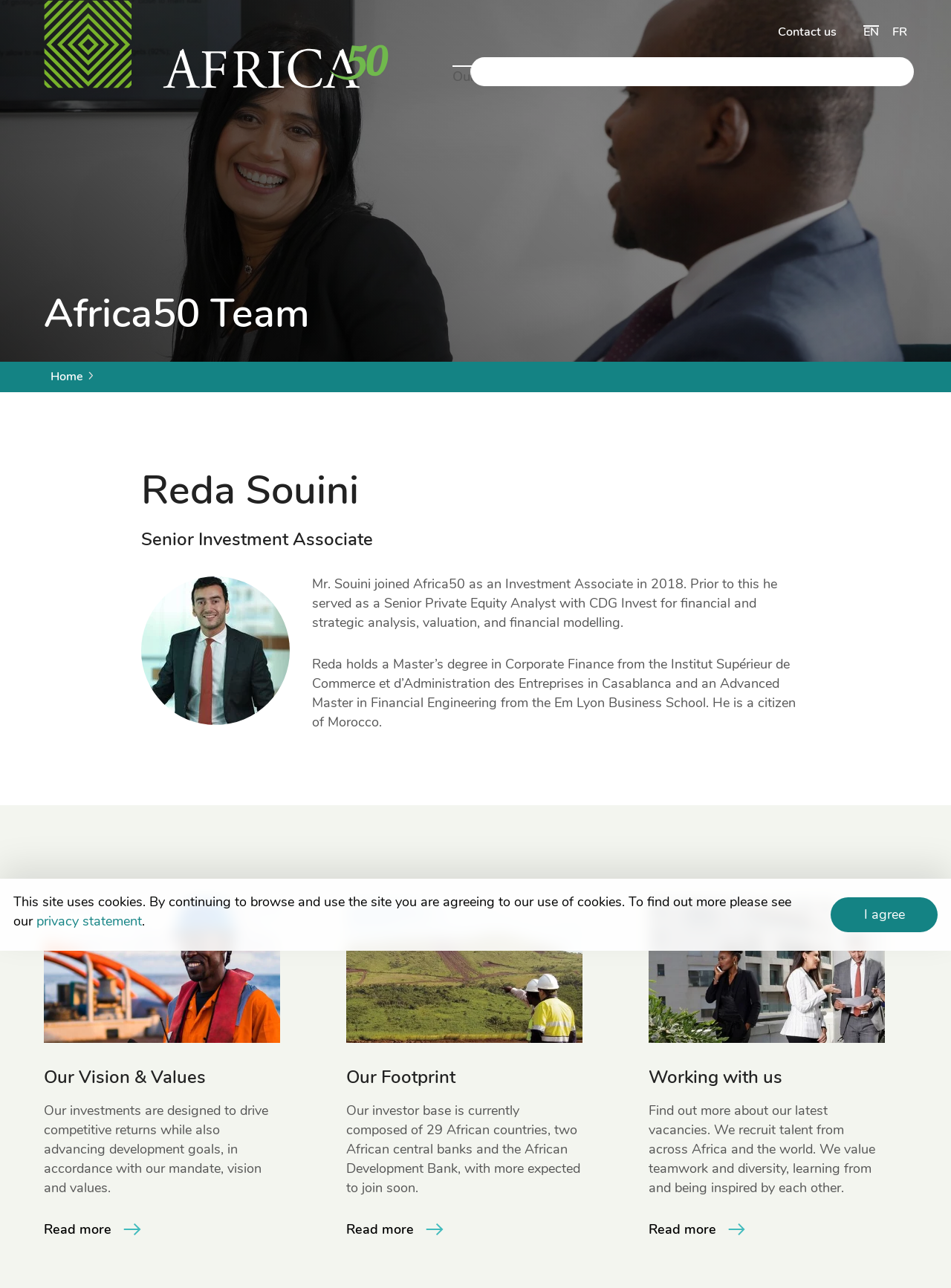Please identify the bounding box coordinates of the clickable area that will allow you to execute the instruction: "Read more about Our Vision & Values".

[0.023, 0.682, 0.318, 0.979]